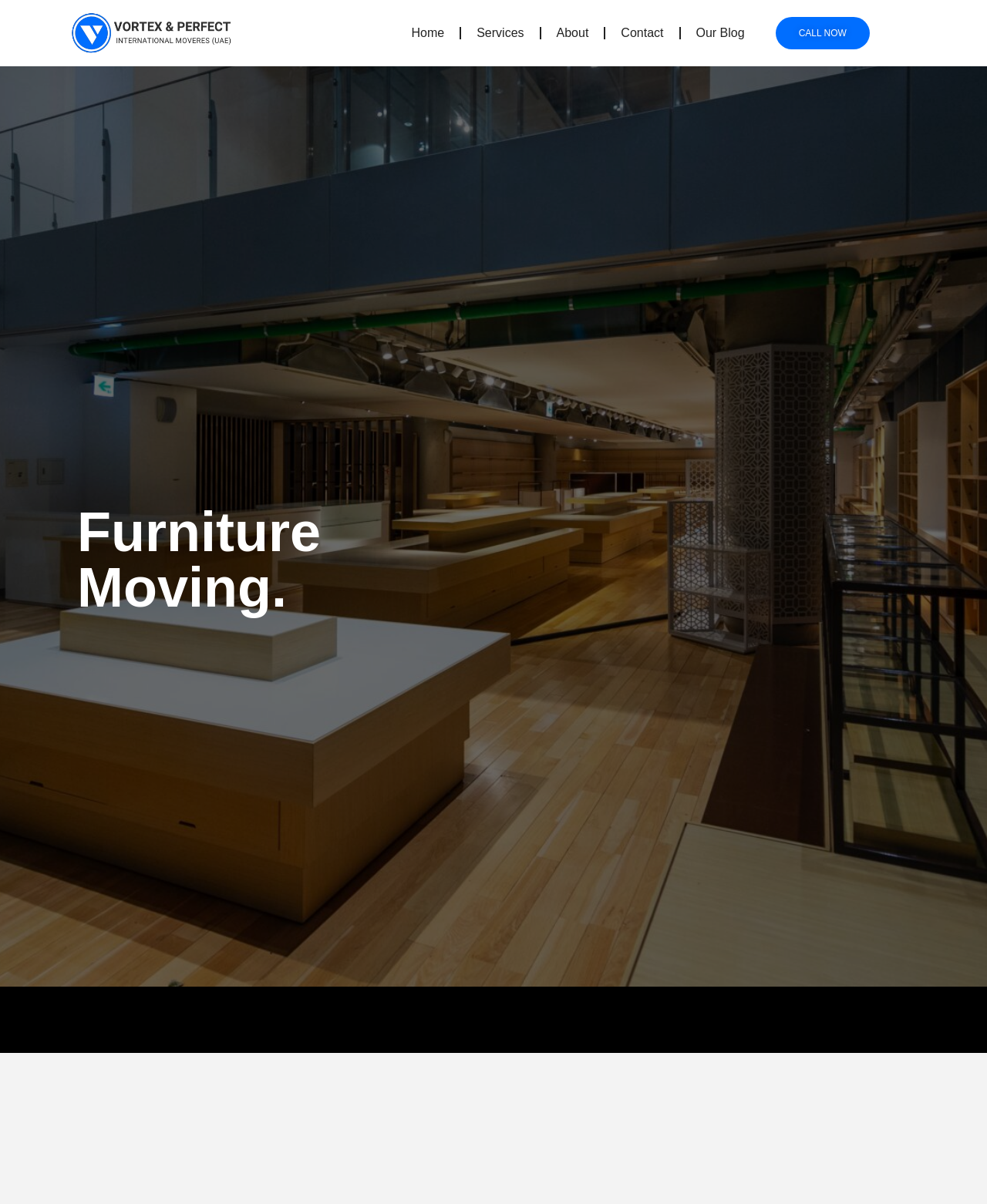Give a one-word or phrase response to the following question: What is the text of the first heading?

Furniture Moving.